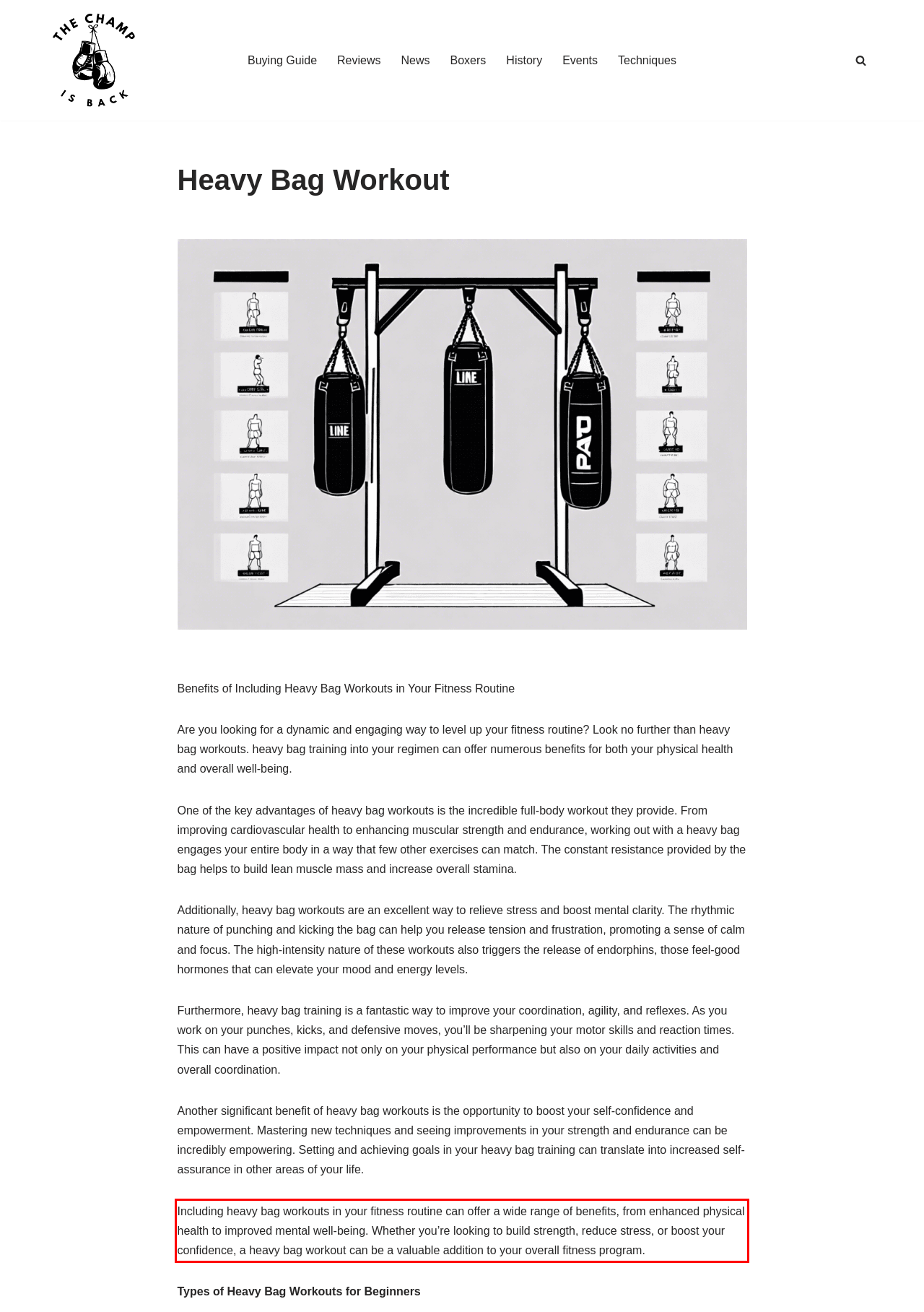Analyze the screenshot of the webpage that features a red bounding box and recognize the text content enclosed within this red bounding box.

Including heavy bag workouts in your fitness routine can offer a wide range of benefits, from enhanced physical health to improved mental well-being. Whether you’re looking to build strength, reduce stress, or boost your confidence, a heavy bag workout can be a valuable addition to your overall fitness program.